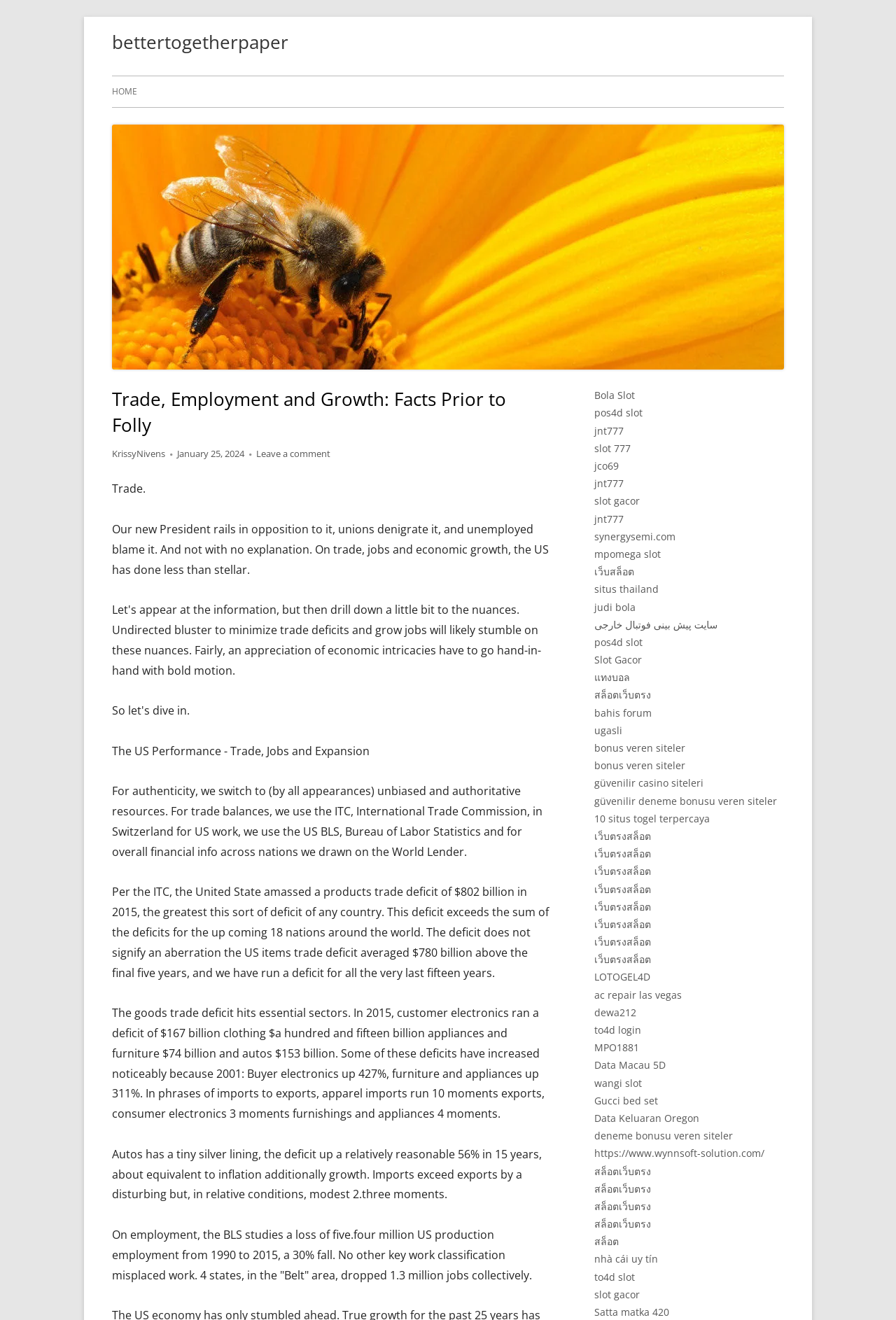Identify the bounding box coordinates of the part that should be clicked to carry out this instruction: "Click on the 'HOME' link".

[0.125, 0.058, 0.153, 0.081]